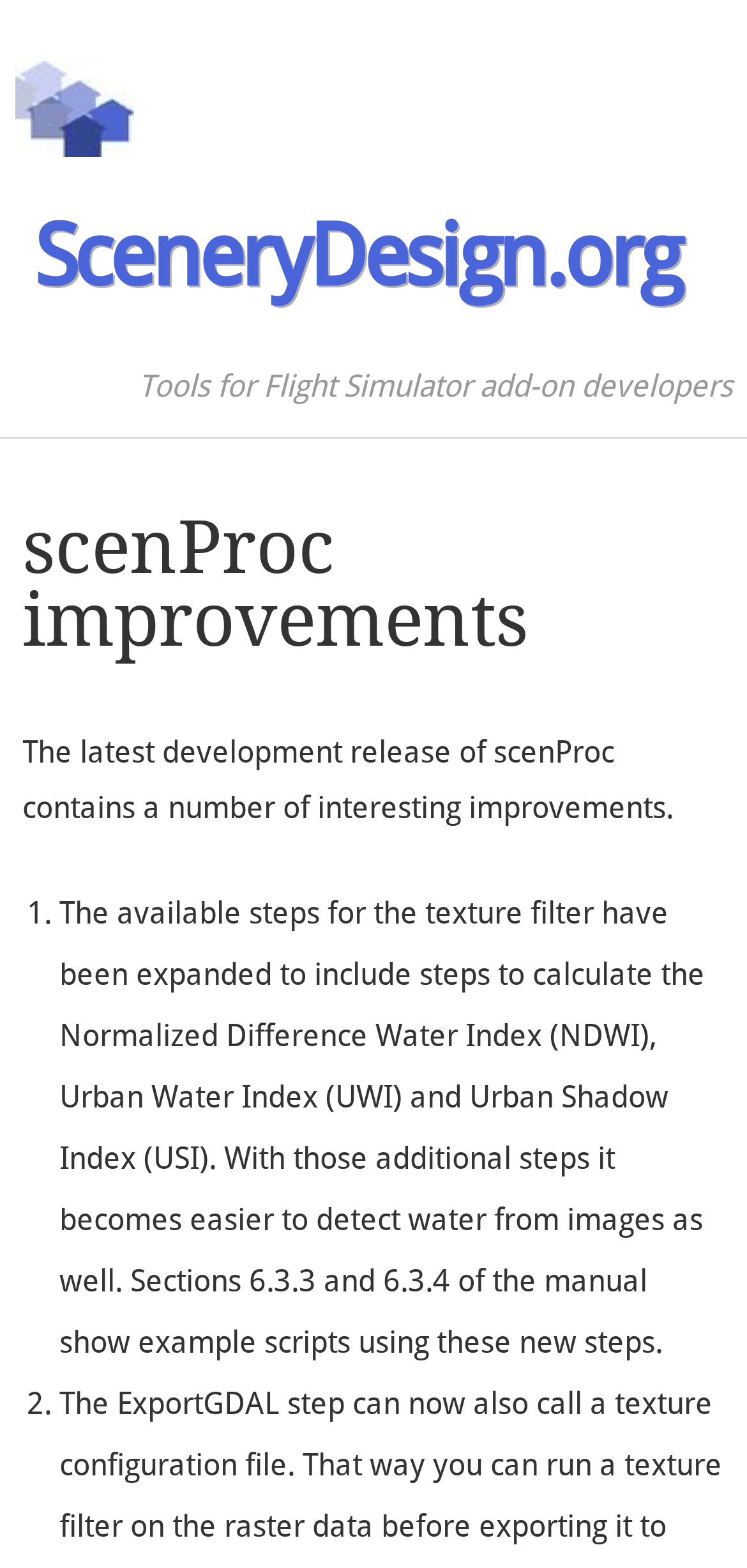Give a one-word or short phrase answer to this question: 
What is the section number of the manual that shows example scripts using the new steps?

6.3.3 and 6.3.4